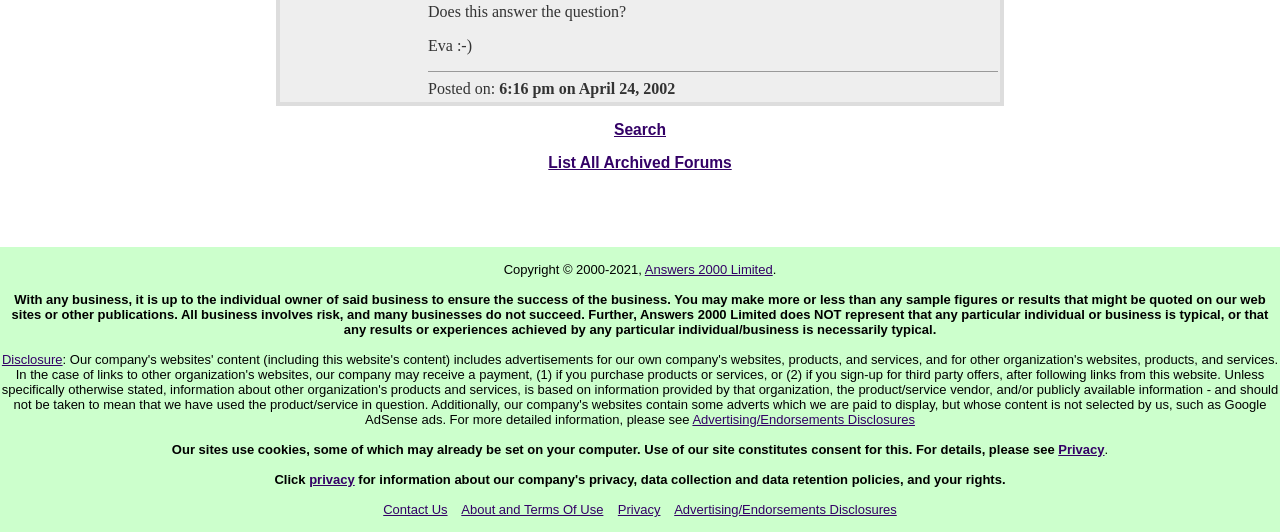Highlight the bounding box coordinates of the element you need to click to perform the following instruction: "Check Privacy."

[0.827, 0.831, 0.863, 0.859]